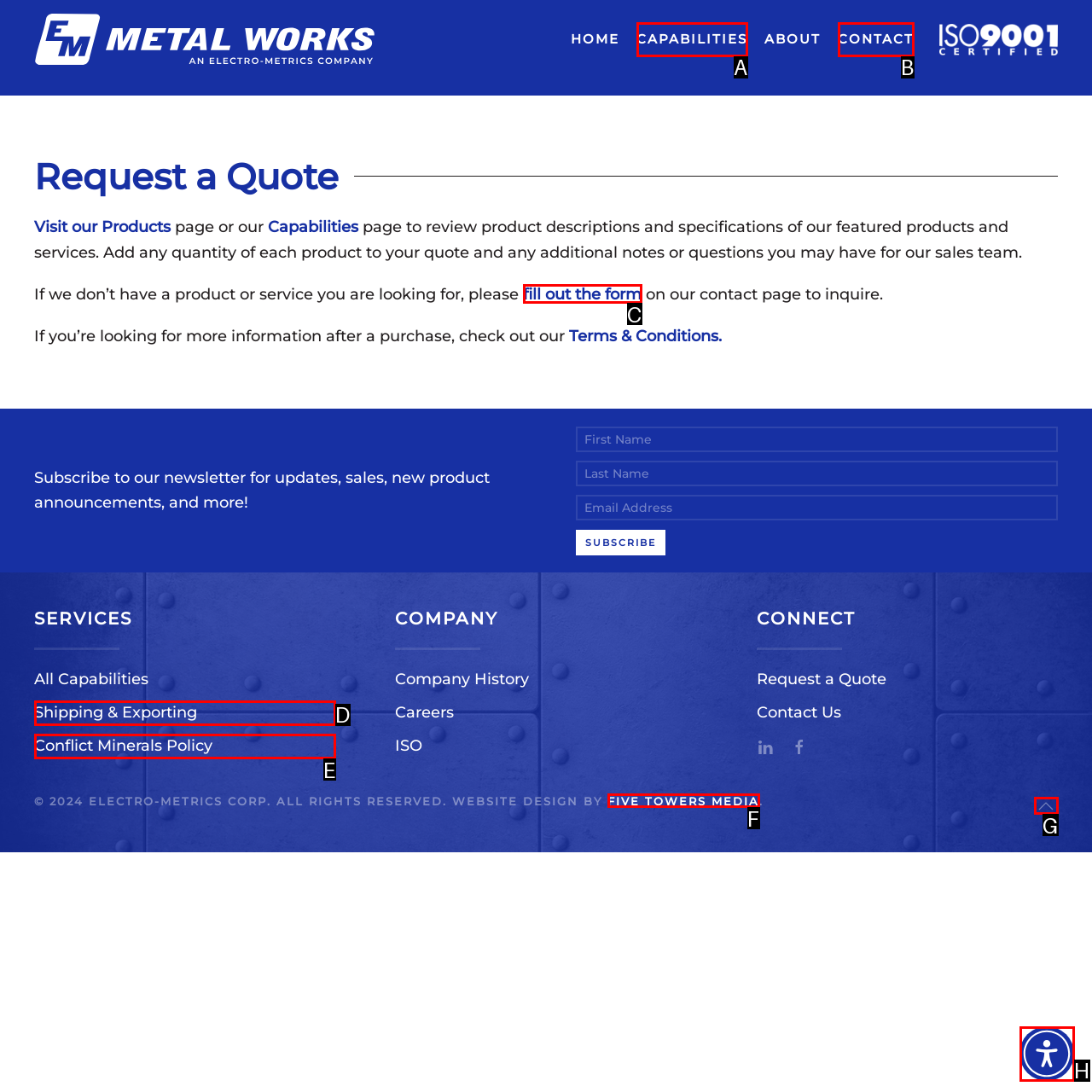What option should I click on to execute the task: Back to top? Give the letter from the available choices.

G